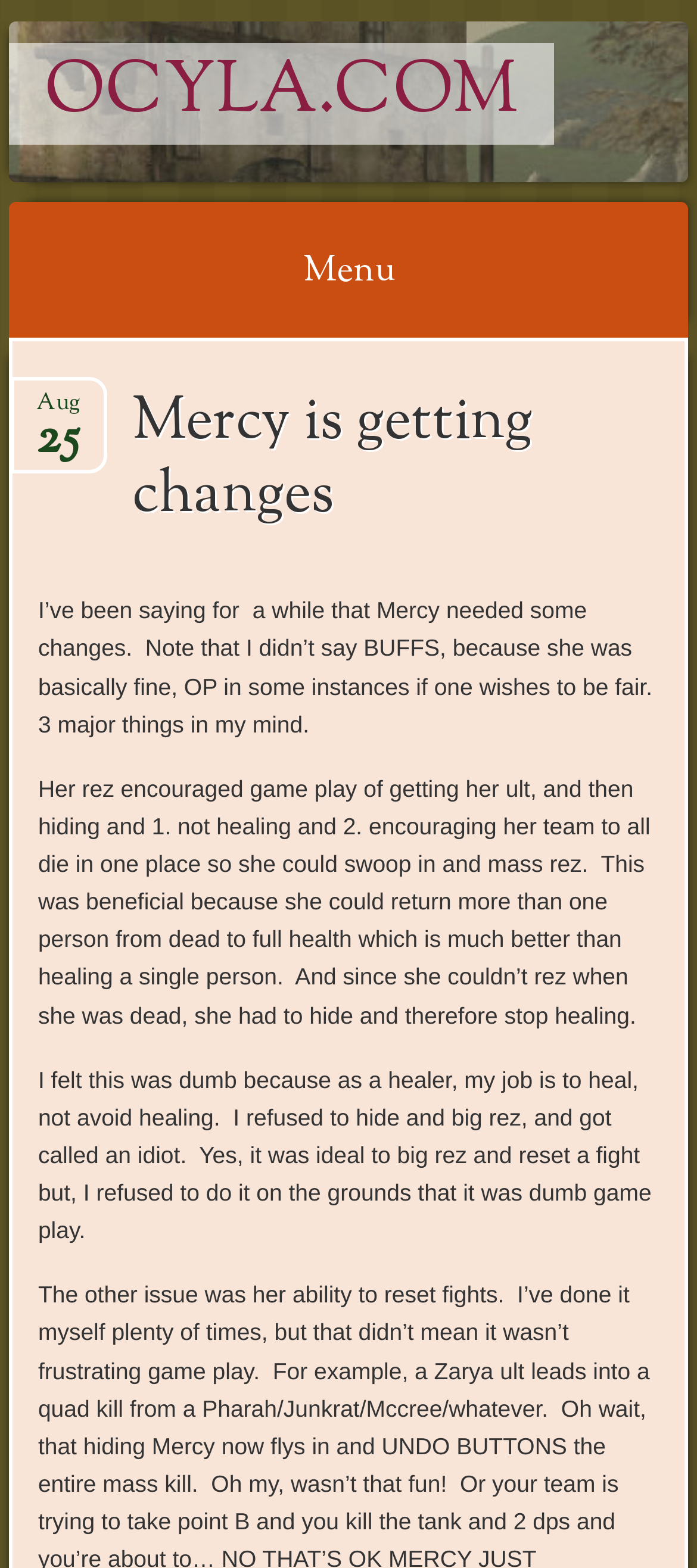What is the author's opinion about Mercy's rez?
Please ensure your answer to the question is detailed and covers all necessary aspects.

The author thinks that Mercy's rez encourages game play of getting her ult and then hiding, which is not ideal for a healer. The author refused to do it on the grounds that it was dumb game play.